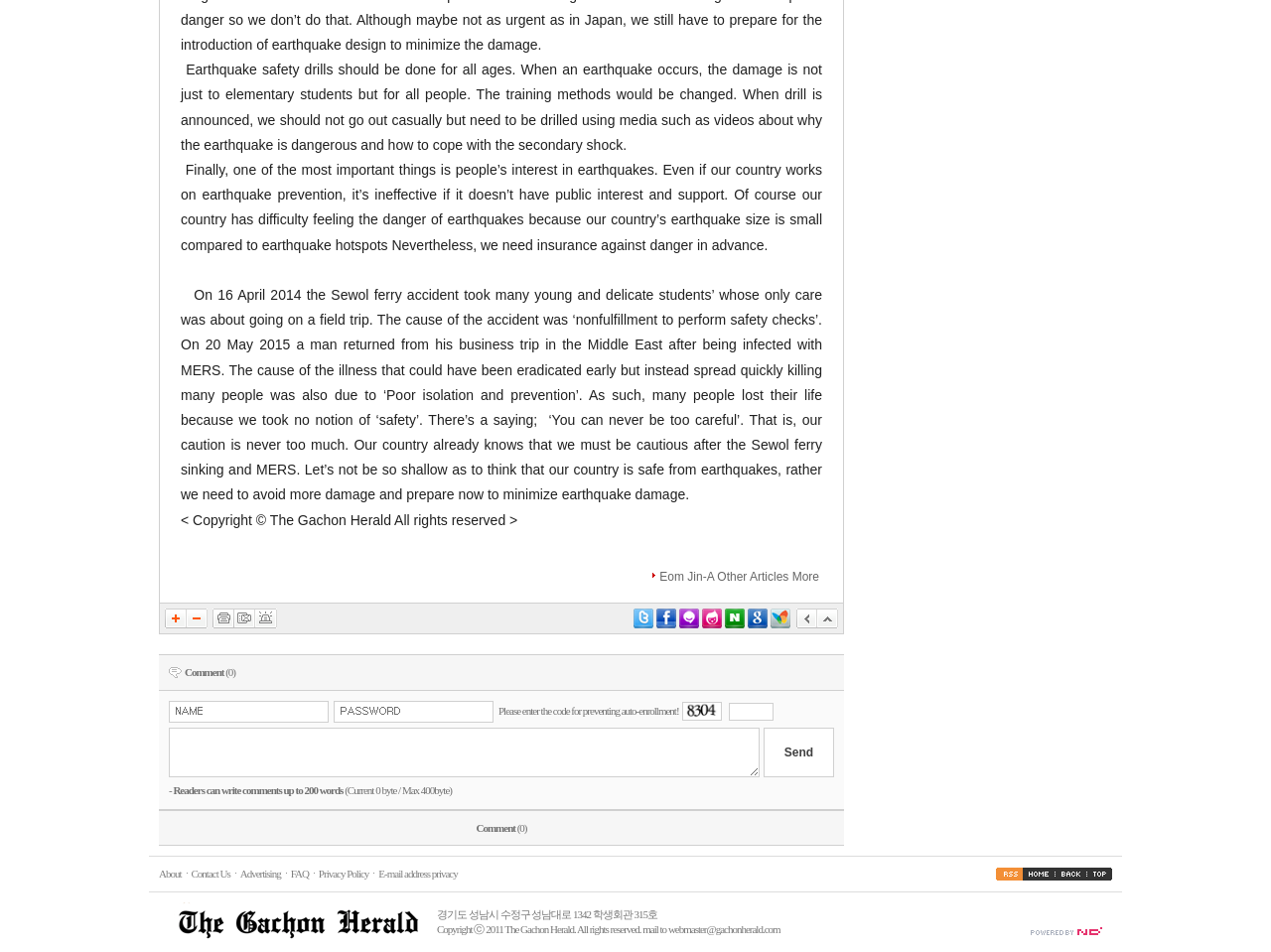What is the maximum allowed length of a comment?
Ensure your answer is thorough and detailed.

The maximum allowed length of a comment can be found in the grid cell with the text 'Please enter the code for preventing auto-enrollment! ... (Current 0 byte / Max 400byte)', which indicates that the maximum allowed length of a comment is 400 bytes.